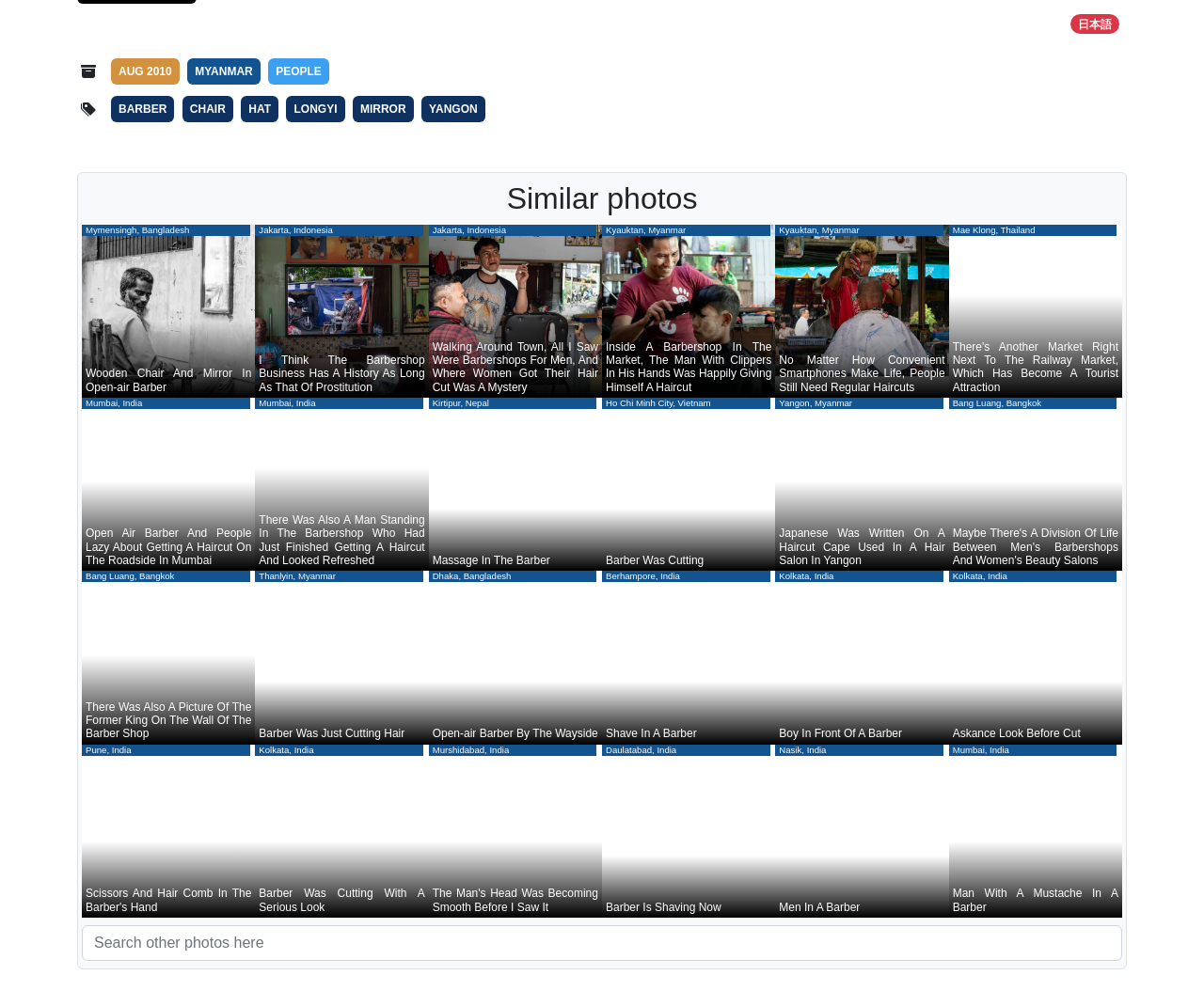Please provide the bounding box coordinates in the format (top-left x, top-left y, bottom-right x, bottom-right y). Remember, all values are floating point numbers between 0 and 1. What is the bounding box coordinate of the region described as: name="q" placeholder="Search other photos here"

[0.068, 0.934, 0.932, 0.97]